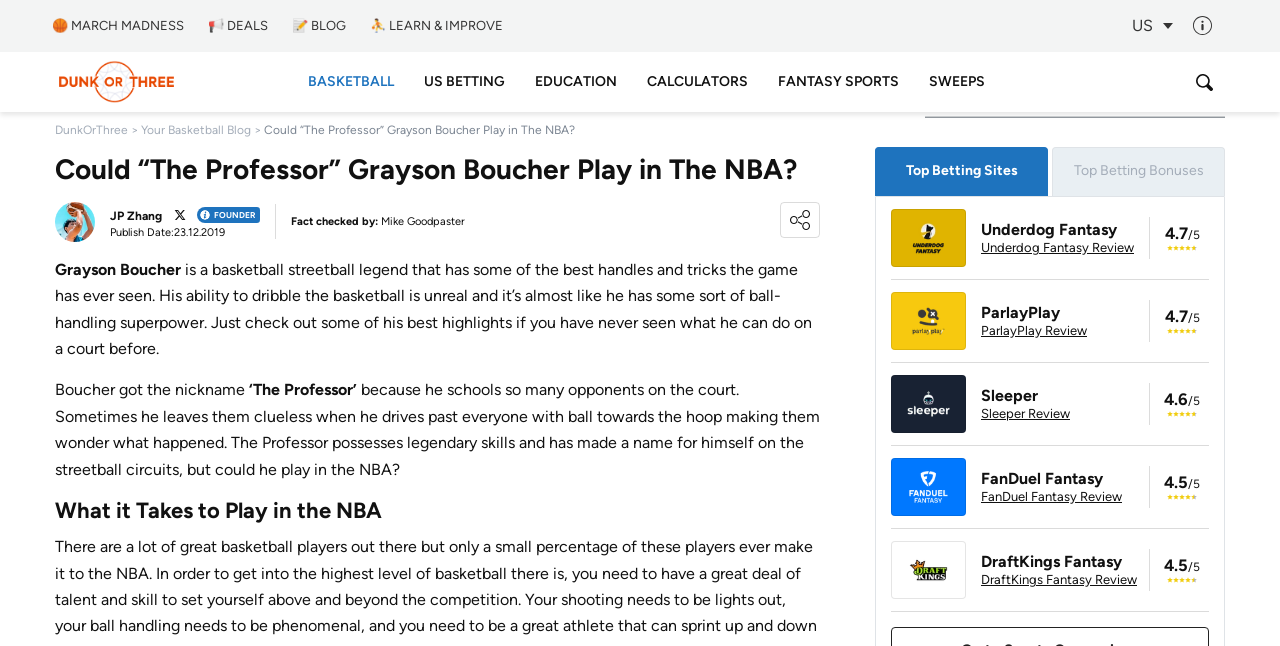Determine the bounding box coordinates of the clickable element necessary to fulfill the instruction: "Click on the 'FREE ESTIMATE' button". Provide the coordinates as four float numbers within the 0 to 1 range, i.e., [left, top, right, bottom].

None